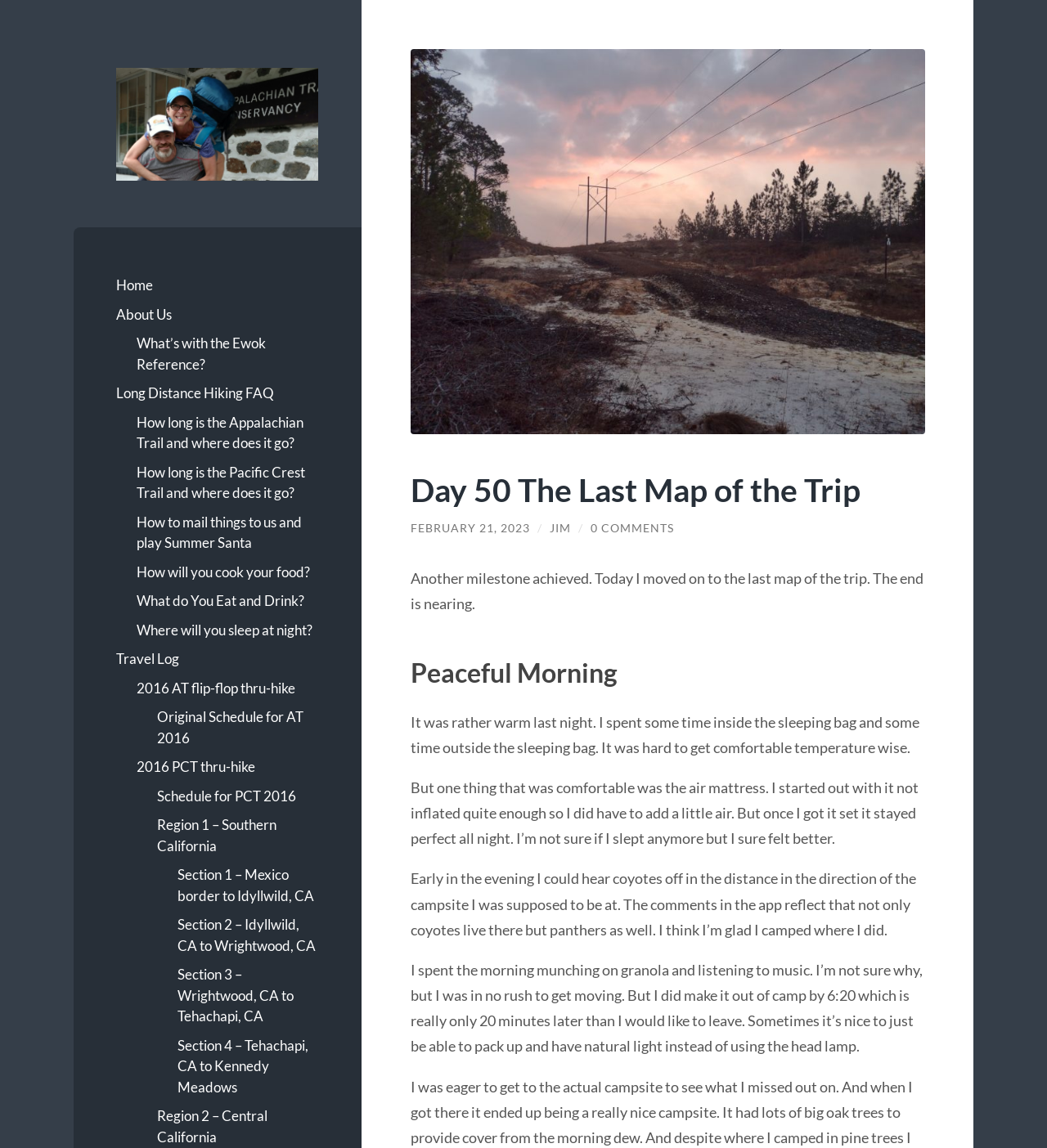Identify the main title of the webpage and generate its text content.

Day 50 The Last Map of the Trip